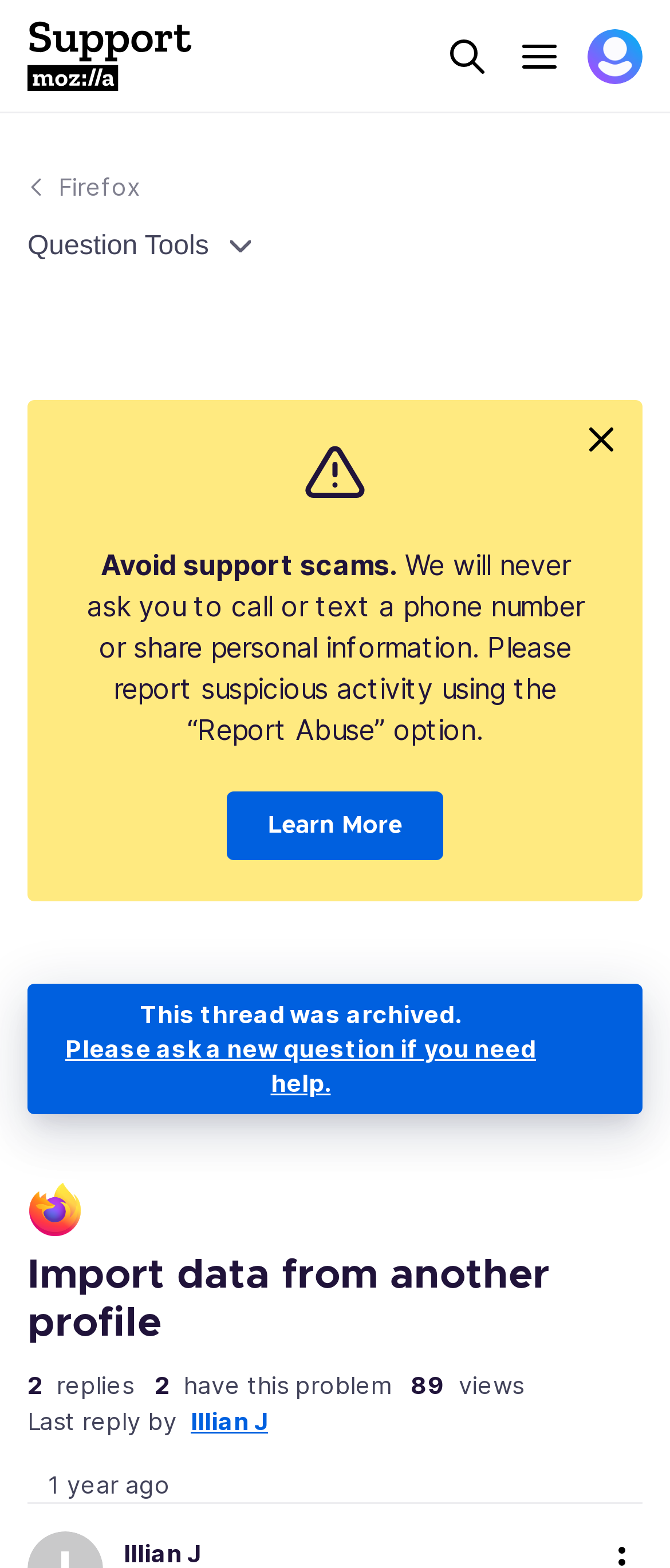Elaborate on the different components and information displayed on the webpage.

This webpage is a support forum page from Mozilla Support, specifically focused on importing data from another profile in Firefox. 

At the top left corner, there is a Mozilla Support logo, which is an image. Next to it, there are three buttons: a search button, a menu button, and a profile navigation button with an avatar image. 

Below the top navigation bar, there is a link to Firefox, followed by a section with a warning message about avoiding support scams. This section includes a button labeled "Question Tools" and an image. The warning message is accompanied by a "Learn More" link.

Below this section, there is a button with an image, and a message indicating that the thread was archived. There is also a link to ask a new question if help is needed.

On the left side of the page, there is a Firefox logo, followed by a heading that reads "Import data from another profile". Below the heading, there are several lines of text, including the number of replies, the number of people who have this problem, the number of views, and the last reply information, including the name of the person who replied and the time of the reply.